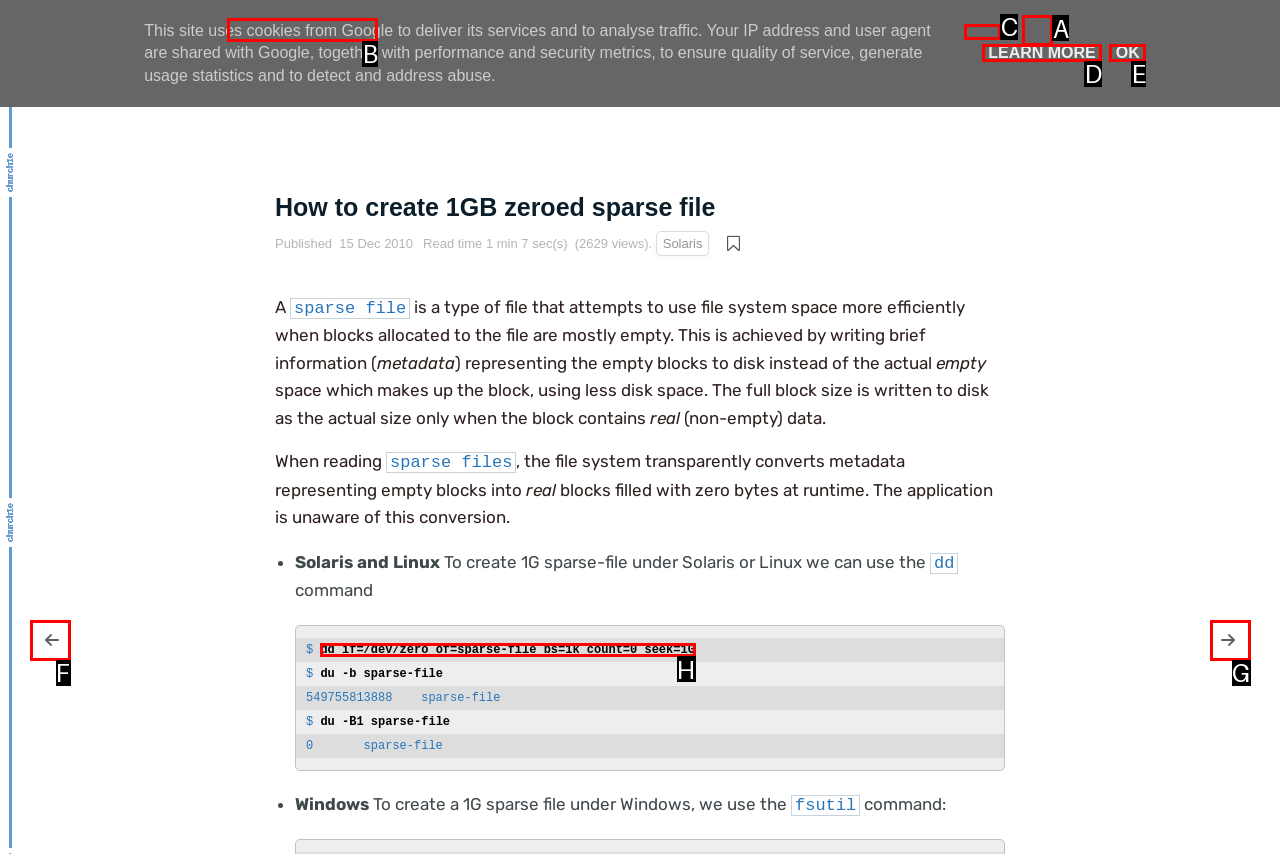Determine which UI element you should click to perform the task: Create a 1GB sparse file using dd command
Provide the letter of the correct option from the given choices directly.

H